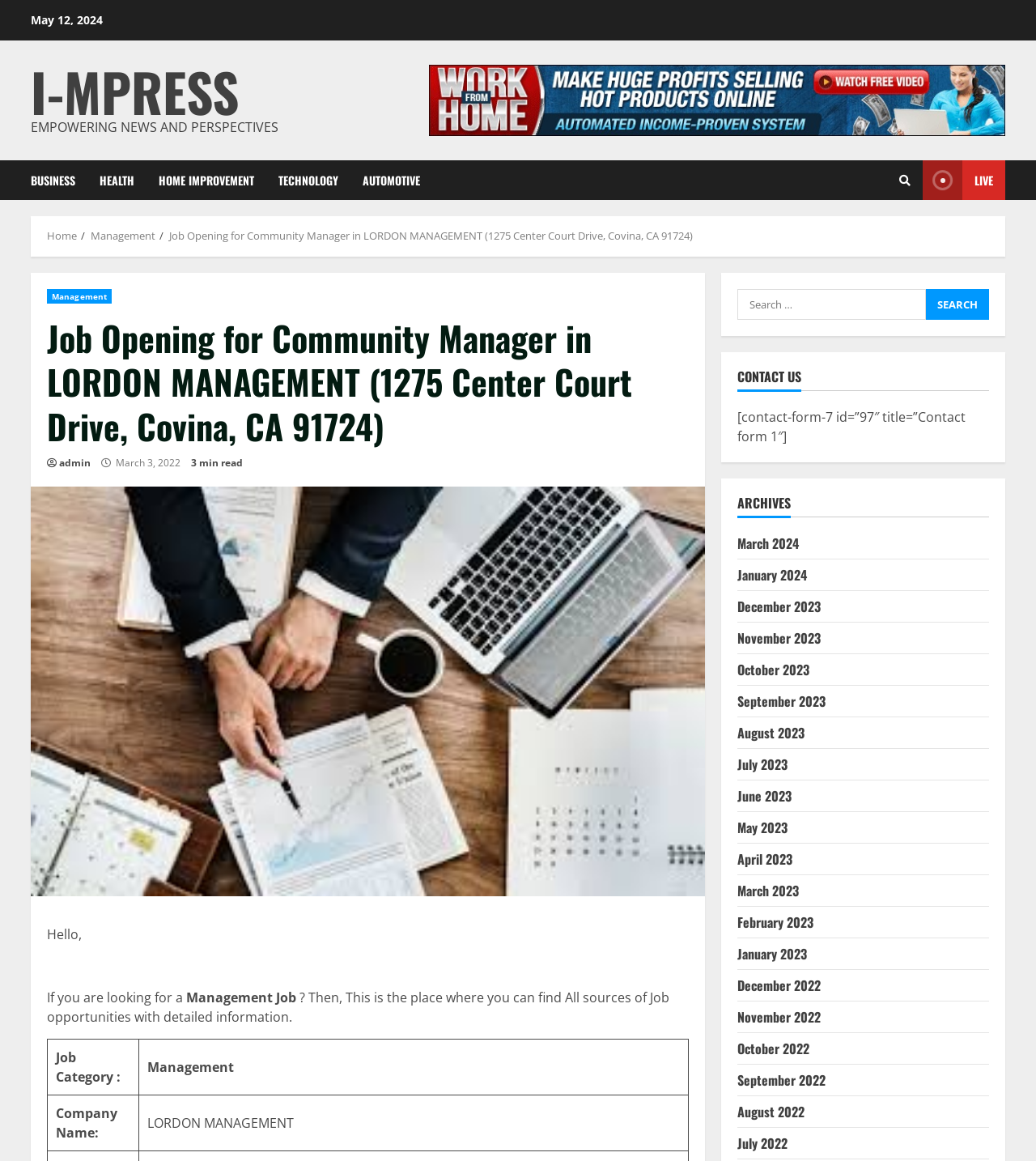What is the date of the job opening?
Could you please answer the question thoroughly and with as much detail as possible?

The date of the job opening can be found in the StaticText element with the text 'March 3, 2022'.